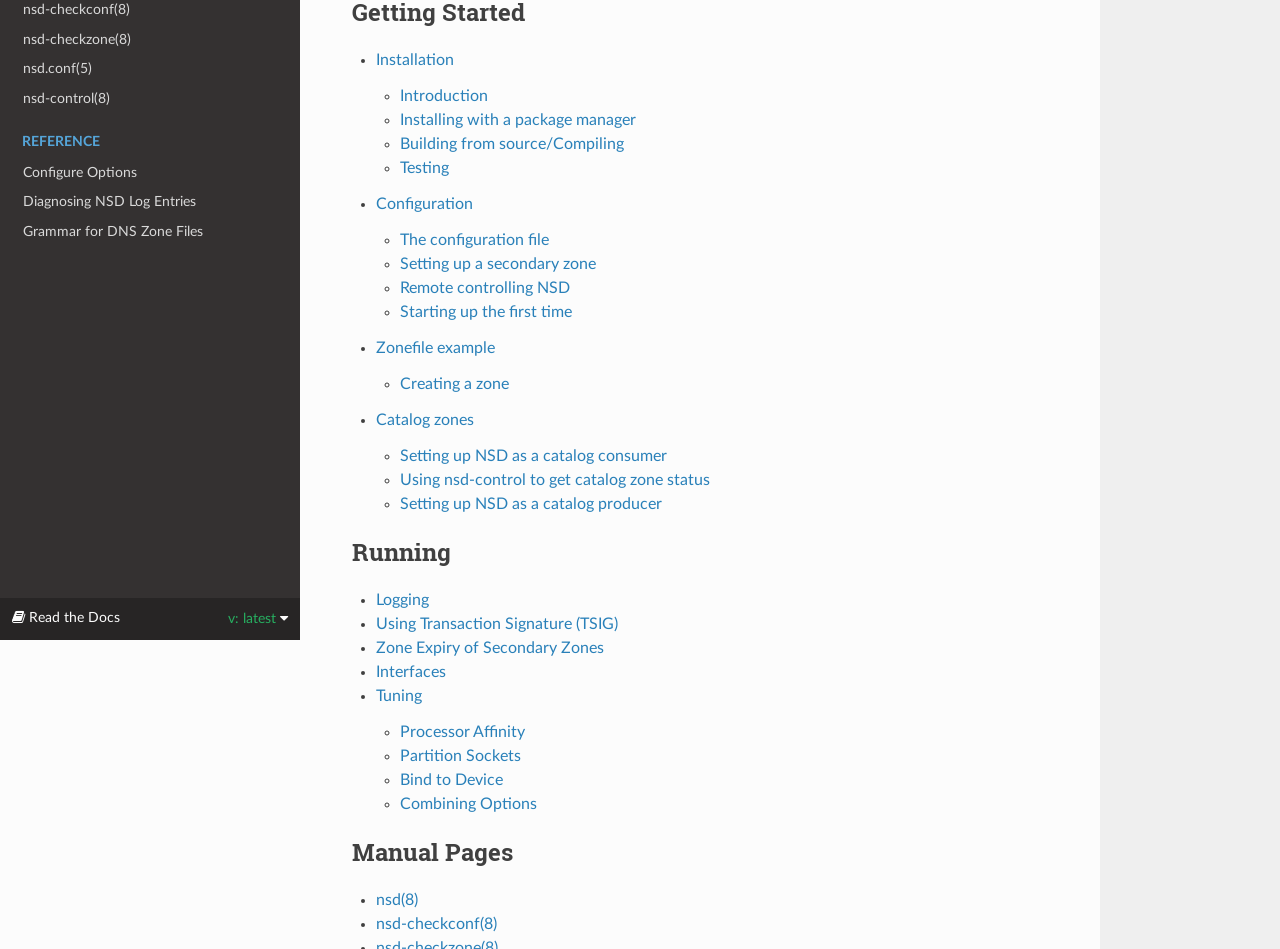Determine the bounding box coordinates for the UI element with the following description: "Diagnosing NSD Log Entries". The coordinates should be four float numbers between 0 and 1, represented as [left, top, right, bottom].

[0.0, 0.198, 0.234, 0.229]